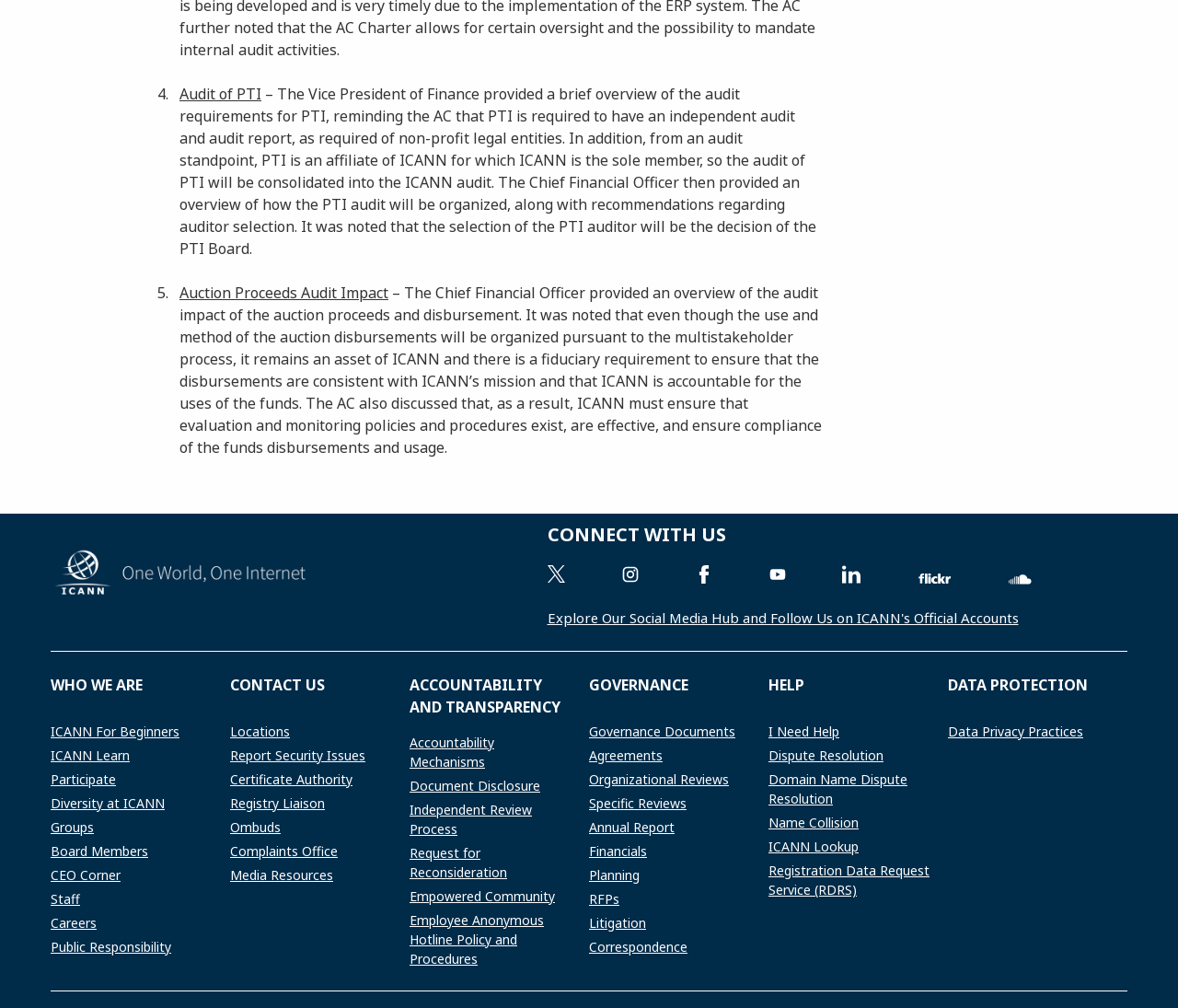Please provide a detailed answer to the question below by examining the image:
What is the 'ACCOUNTABILITY AND TRANSPARENCY' section about?

The 'ACCOUNTABILITY AND TRANSPARENCY' section contains links to pages such as 'Accountability Mechanisms', 'Document Disclosure', and 'Independent Review Process', which implies that this section is about ICANN's accountability and transparency.